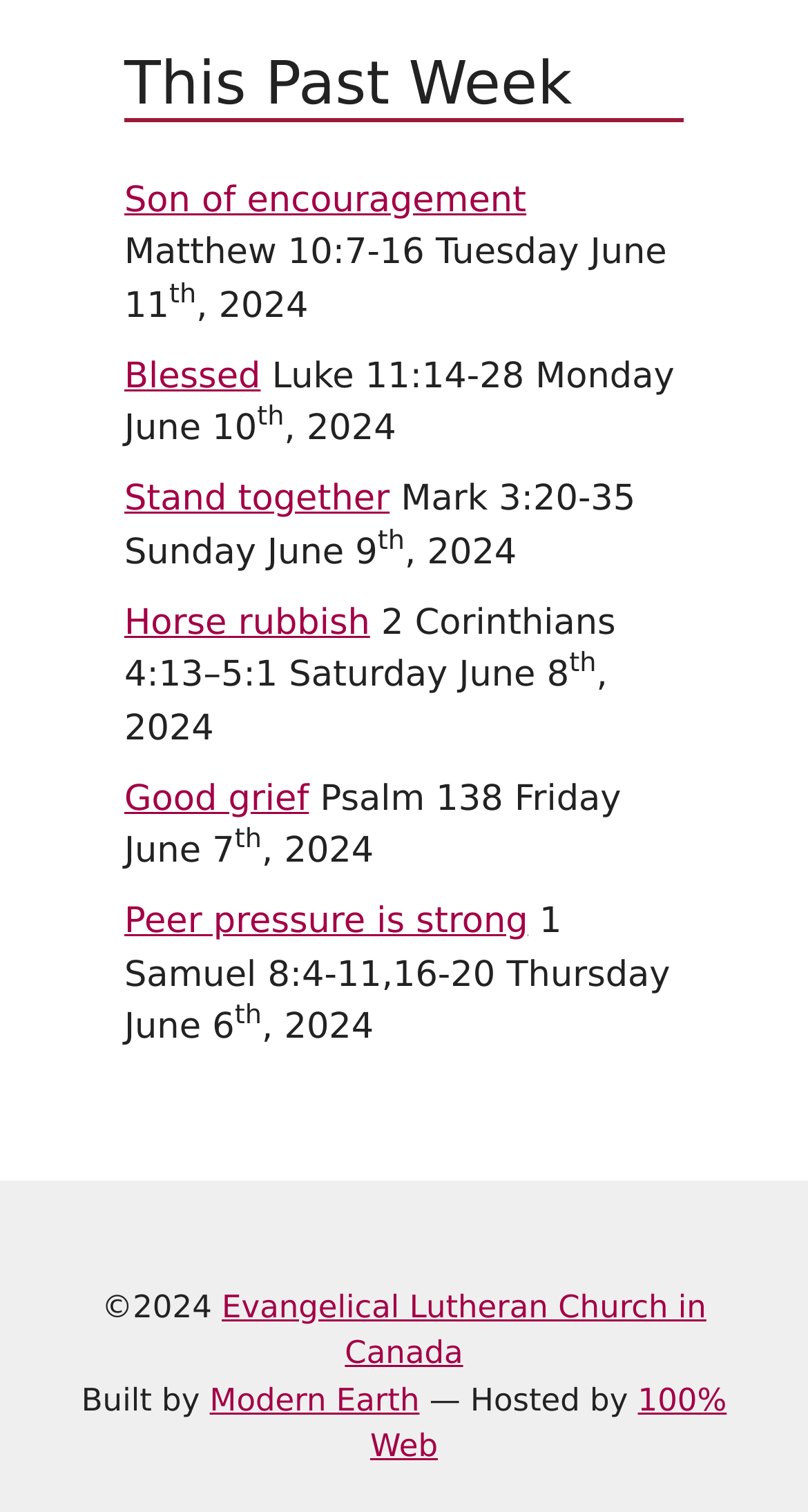Use a single word or phrase to answer the following:
Who built the website?

Modern Earth